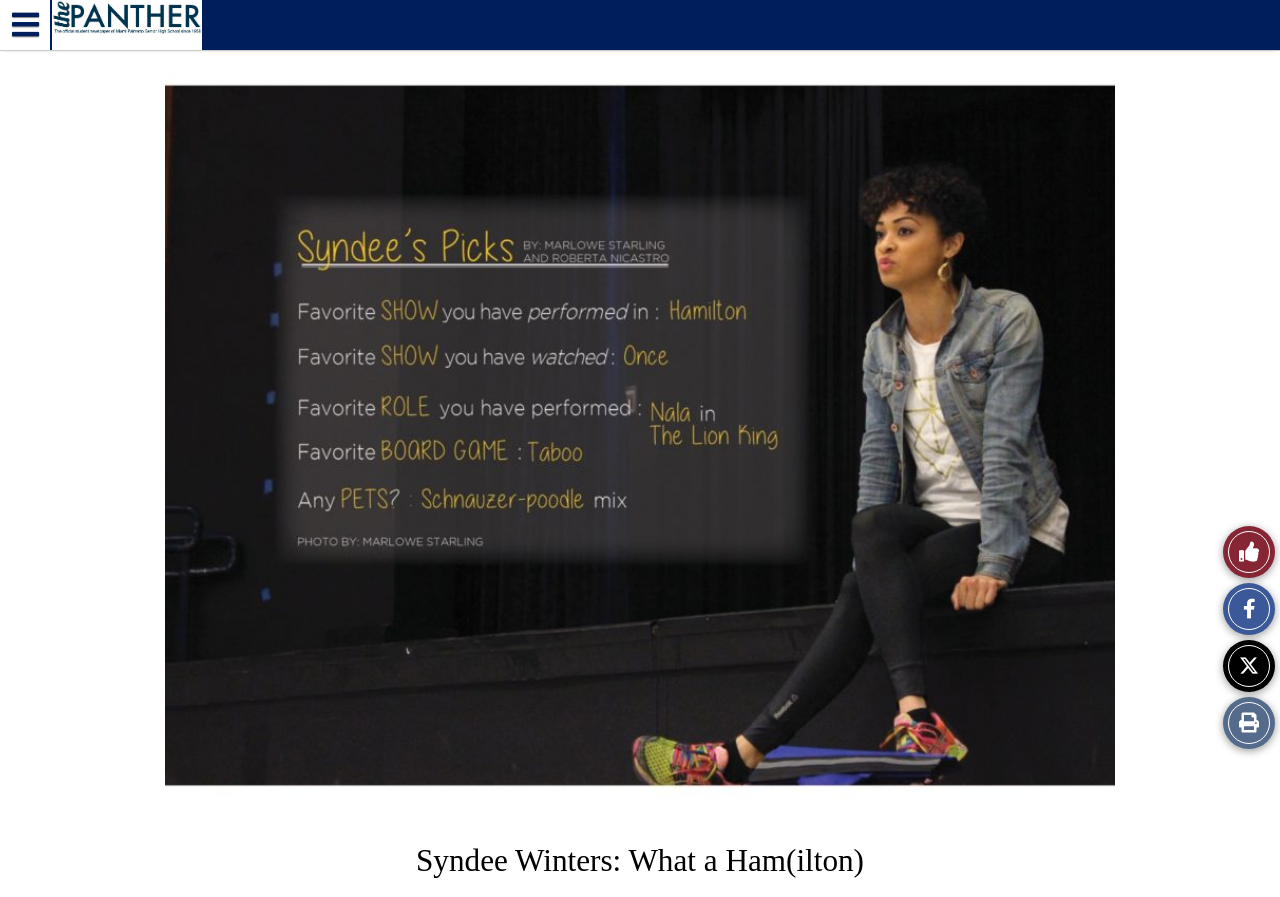Answer the following in one word or a short phrase: 
What is the topic of the article?

Broadway actress